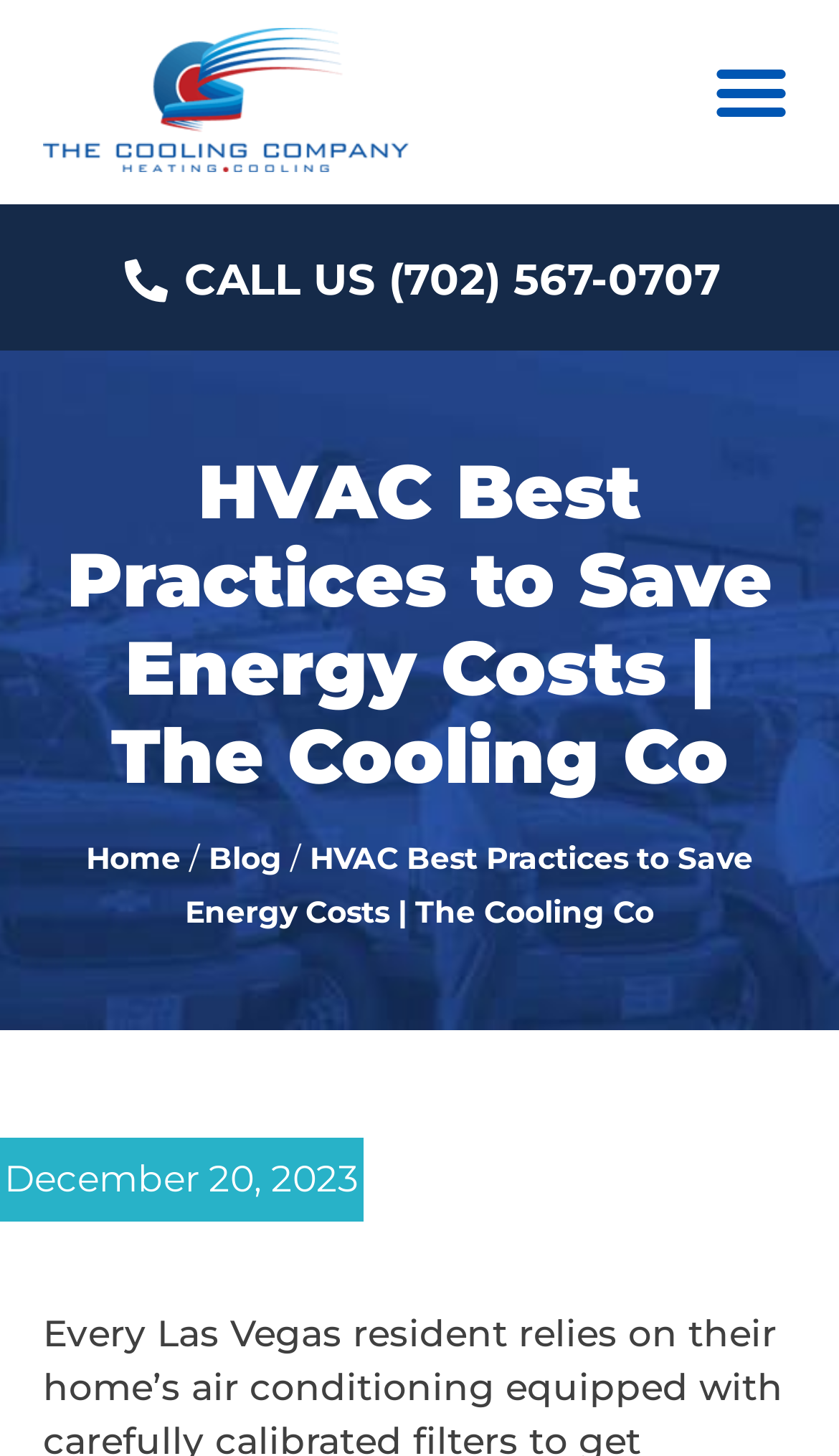By analyzing the image, answer the following question with a detailed response: How many menu items are there?

I counted the number of link elements in the navigation menu and found three items: 'Home', 'Blog', and another item separated by a slash.